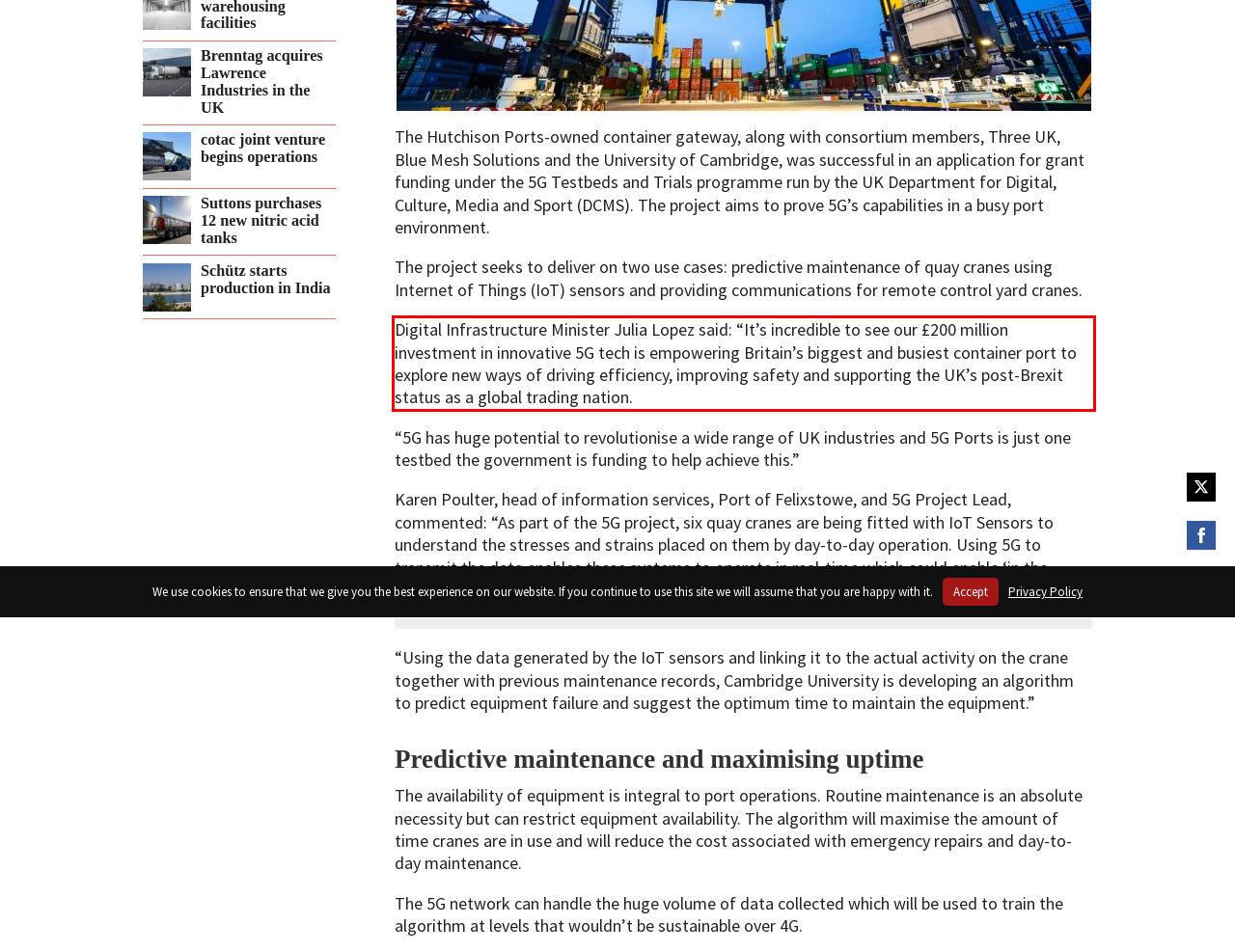Observe the screenshot of the webpage, locate the red bounding box, and extract the text content within it.

Digital Infrastructure Minister Julia Lopez said: “It’s incredible to see our £200 million investment in innovative 5G tech is empowering Britain’s biggest and busiest container port to explore new ways of driving efficiency, improving safety and supporting the UK’s post-Brexit status as a global trading nation.